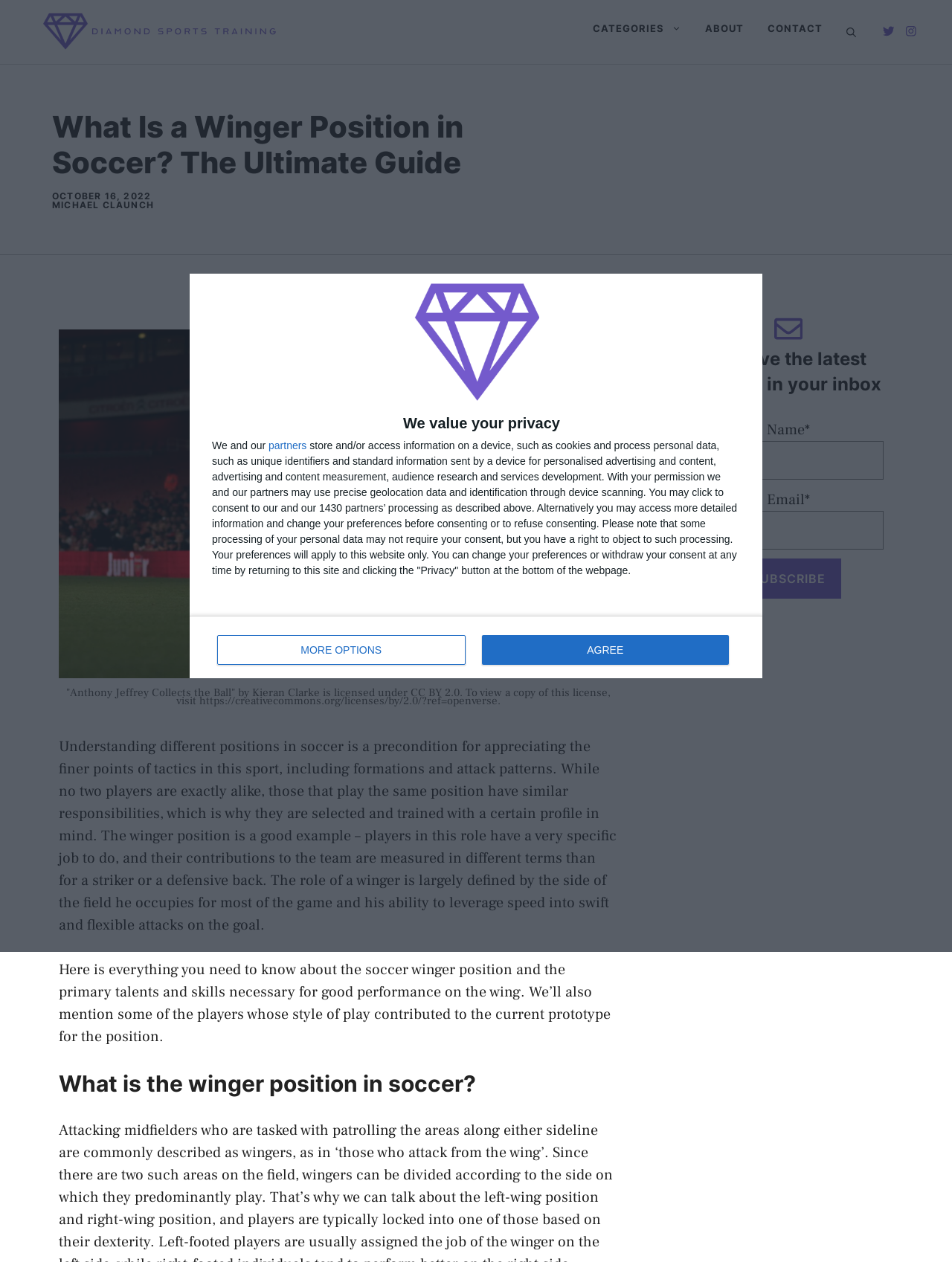Using the given description, provide the bounding box coordinates formatted as (top-left x, top-left y, bottom-right x, bottom-right y), with all values being floating point numbers between 0 and 1. Description: MORE OPTIONS

[0.228, 0.503, 0.489, 0.527]